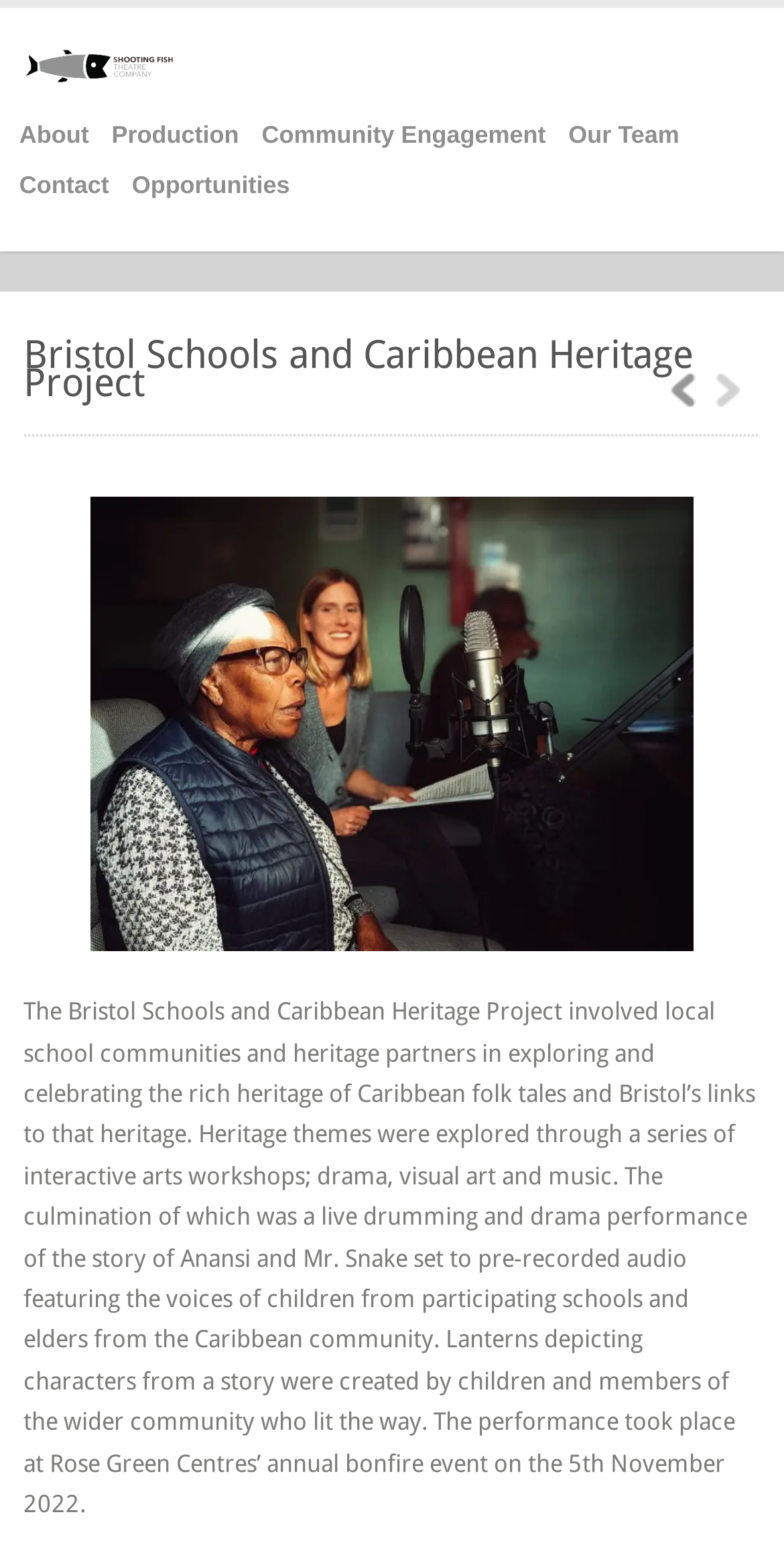Provide the bounding box coordinates, formatted as (top-left x, top-left y, bottom-right x, bottom-right y), with all values being floating point numbers between 0 and 1. Identify the bounding box of the UI element that matches the description: Production

[0.142, 0.072, 0.305, 0.105]